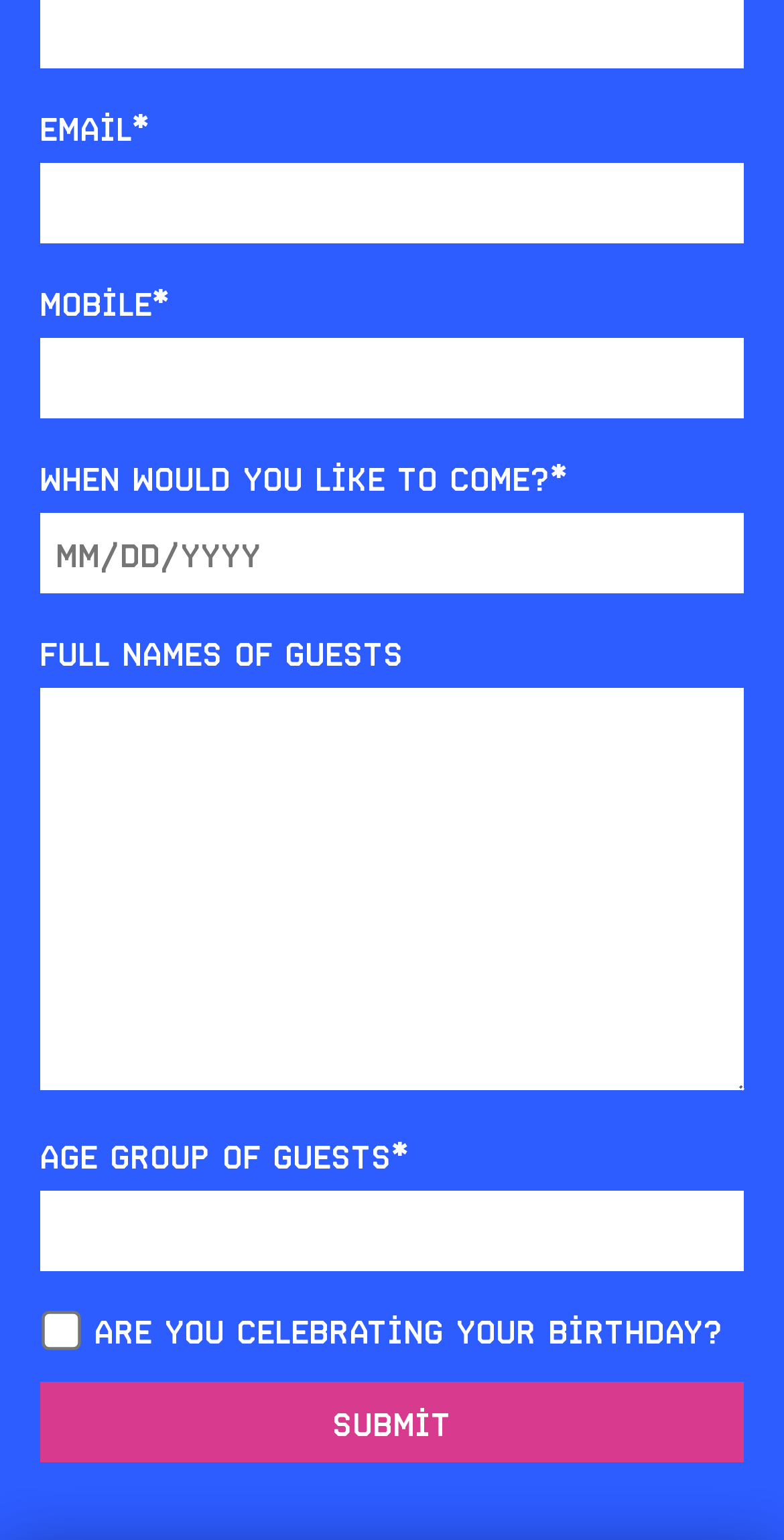How many textboxes are there?
Use the image to answer the question with a single word or phrase.

5